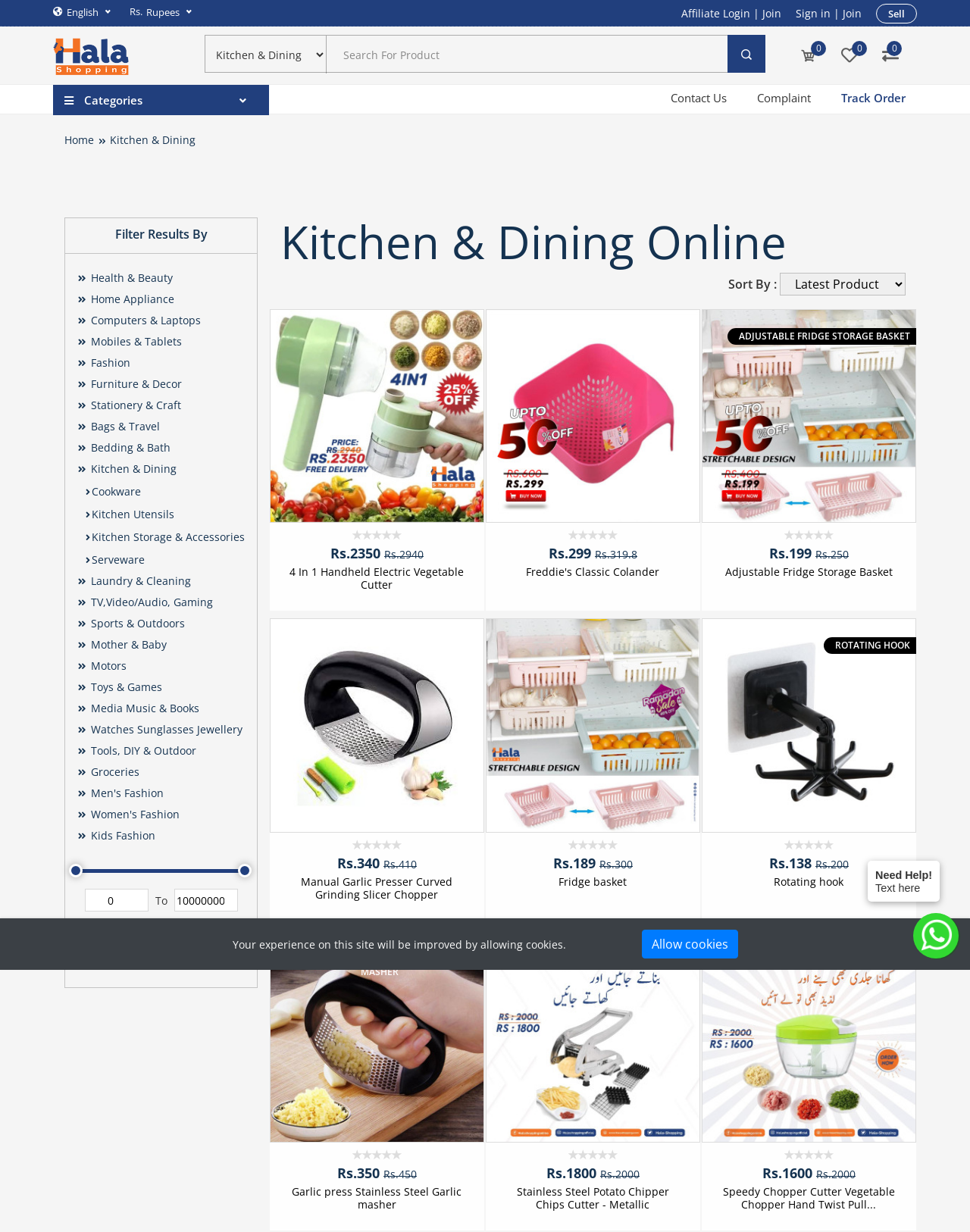Use a single word or phrase to answer the question:
What is the price of the 4 In 1 Handheld Electric Vegetable Cutter?

Rs.2350